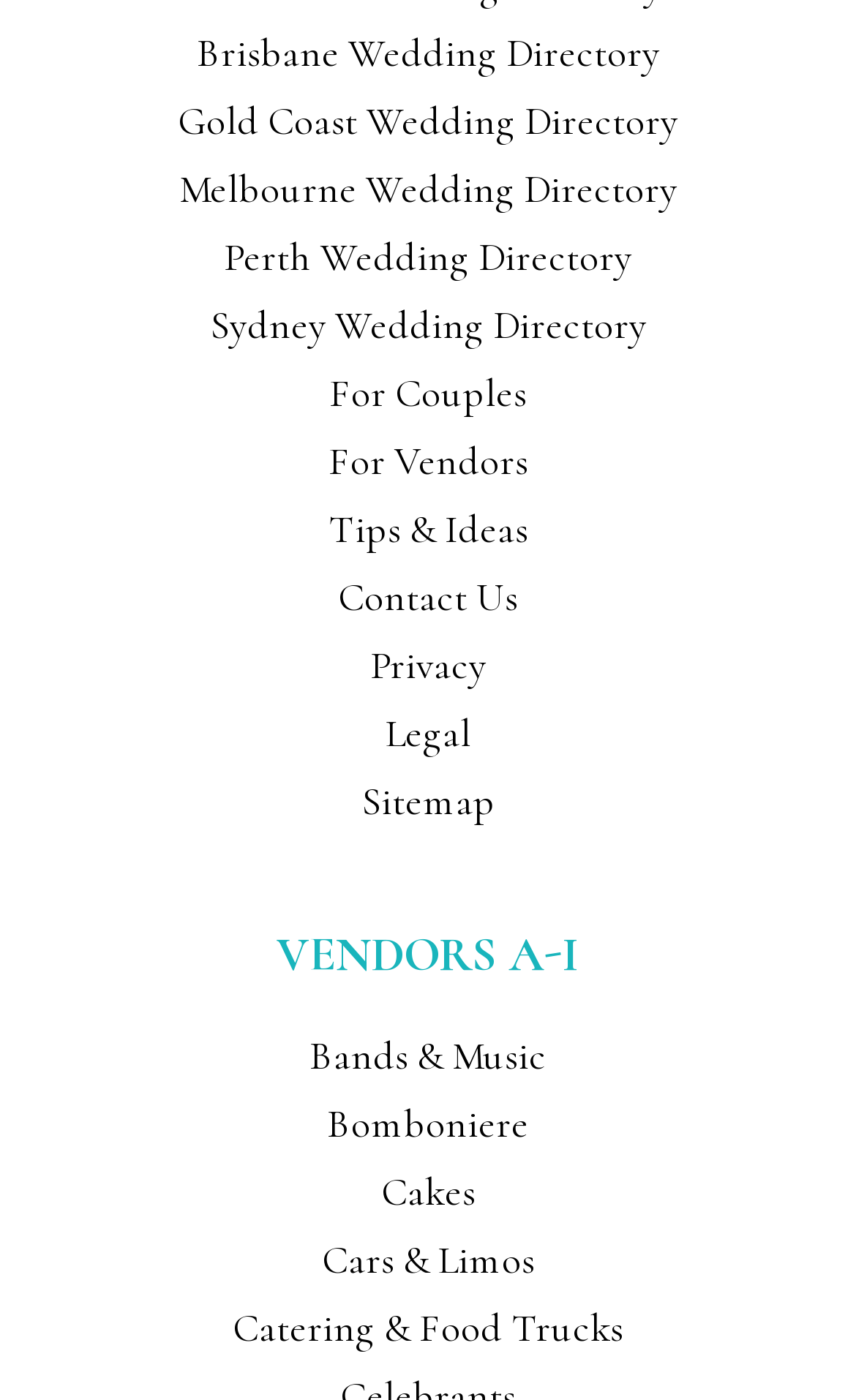How many sections are there on the webpage?
Refer to the screenshot and respond with a concise word or phrase.

3